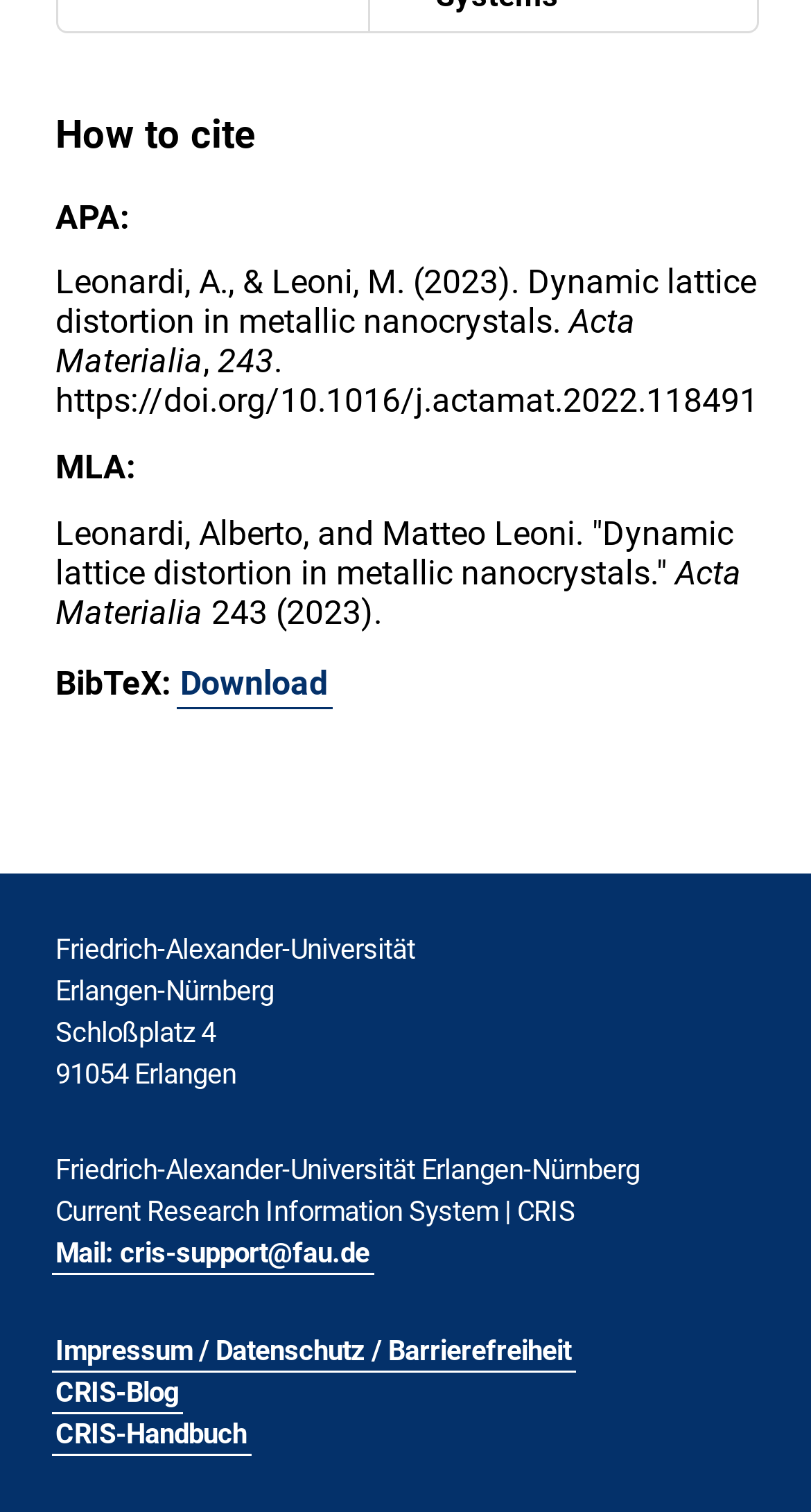What is the name of the research information system?
Examine the screenshot and reply with a single word or phrase.

CRIS